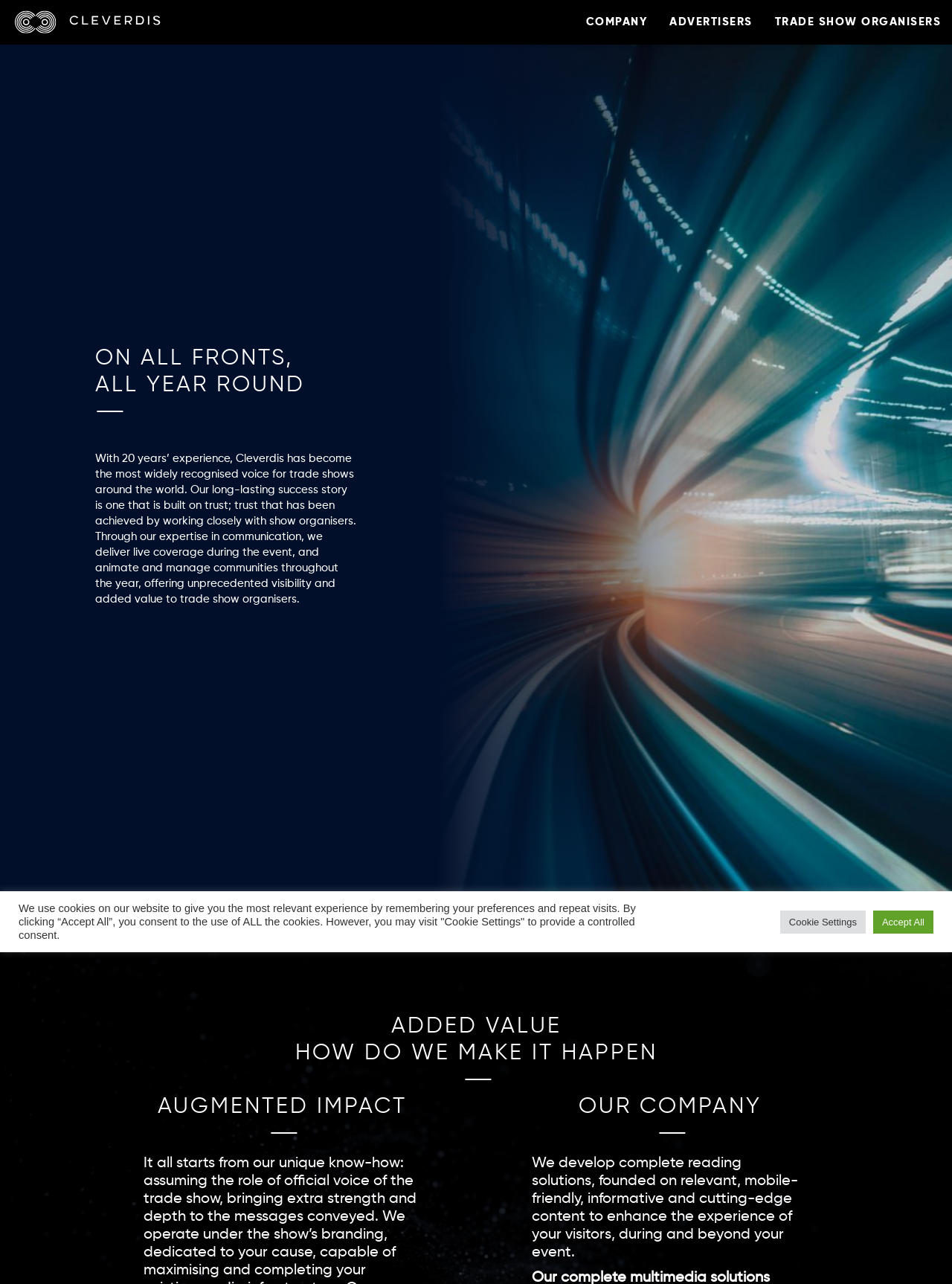How many main sections are there on the webpage?
Make sure to answer the question with a detailed and comprehensive explanation.

The main sections on the webpage can be identified by the headings, which are 'ON ALL FRONTS, ALL YEAR ROUND', 'ADDED VALUE HOW DO WE MAKE IT HAPPEN', 'AUGMENTED IMPACT', and 'OUR COMPANY'. There are four main sections on the webpage.